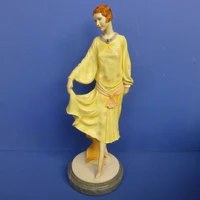What is the shape of the base?
Examine the image and give a concise answer in one word or a short phrase.

Circular